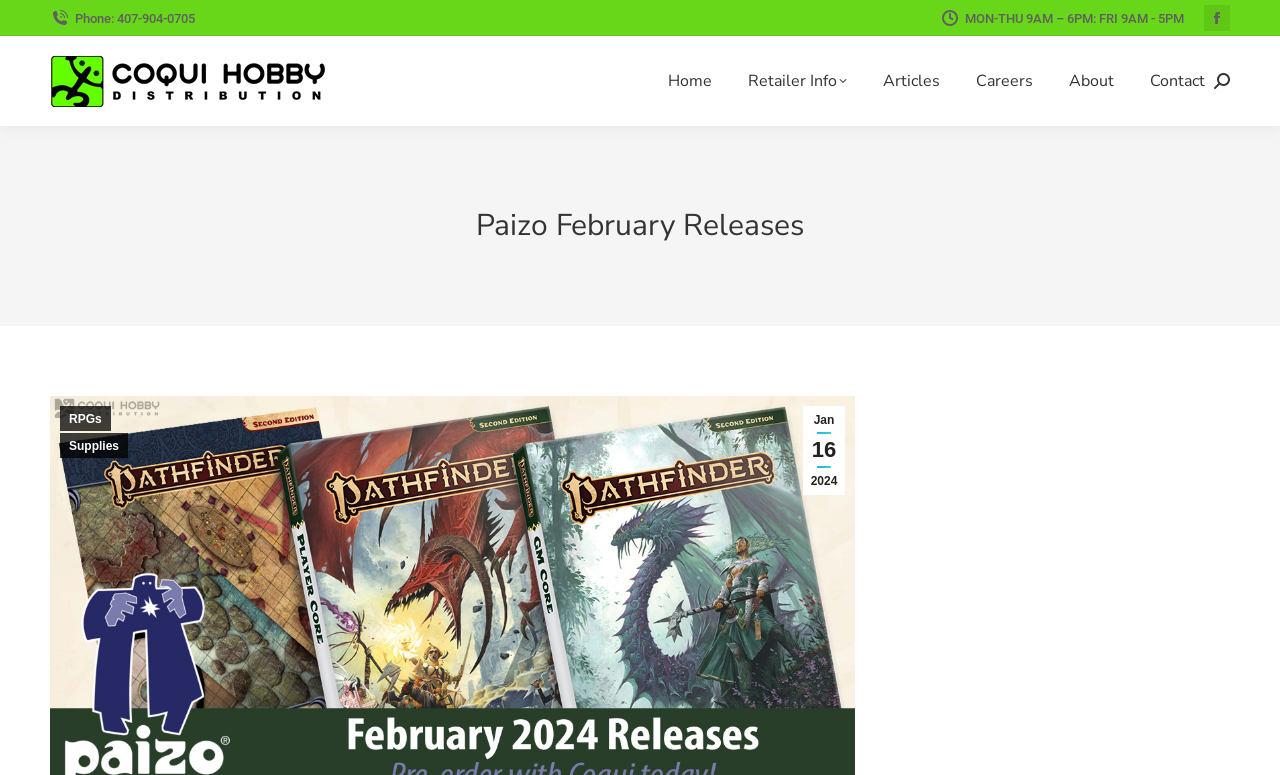Please specify the bounding box coordinates of the clickable region to carry out the following instruction: "view RPGs". The coordinates should be four float numbers between 0 and 1, in the format [left, top, right, bottom].

[0.047, 0.524, 0.086, 0.556]